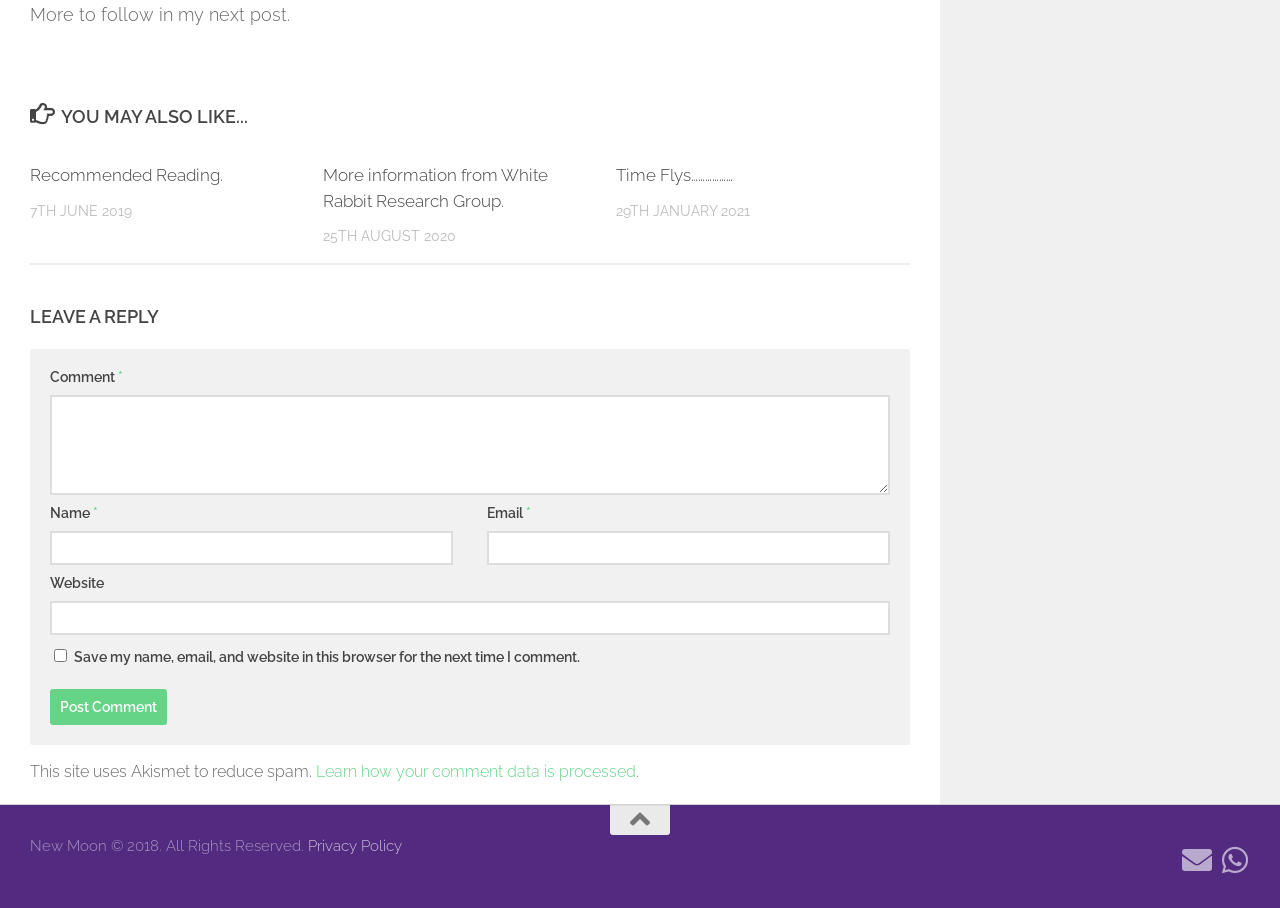Identify the bounding box coordinates of the clickable section necessary to follow the following instruction: "Enter your name in the 'Name' field". The coordinates should be presented as four float numbers from 0 to 1, i.e., [left, top, right, bottom].

[0.039, 0.584, 0.354, 0.622]